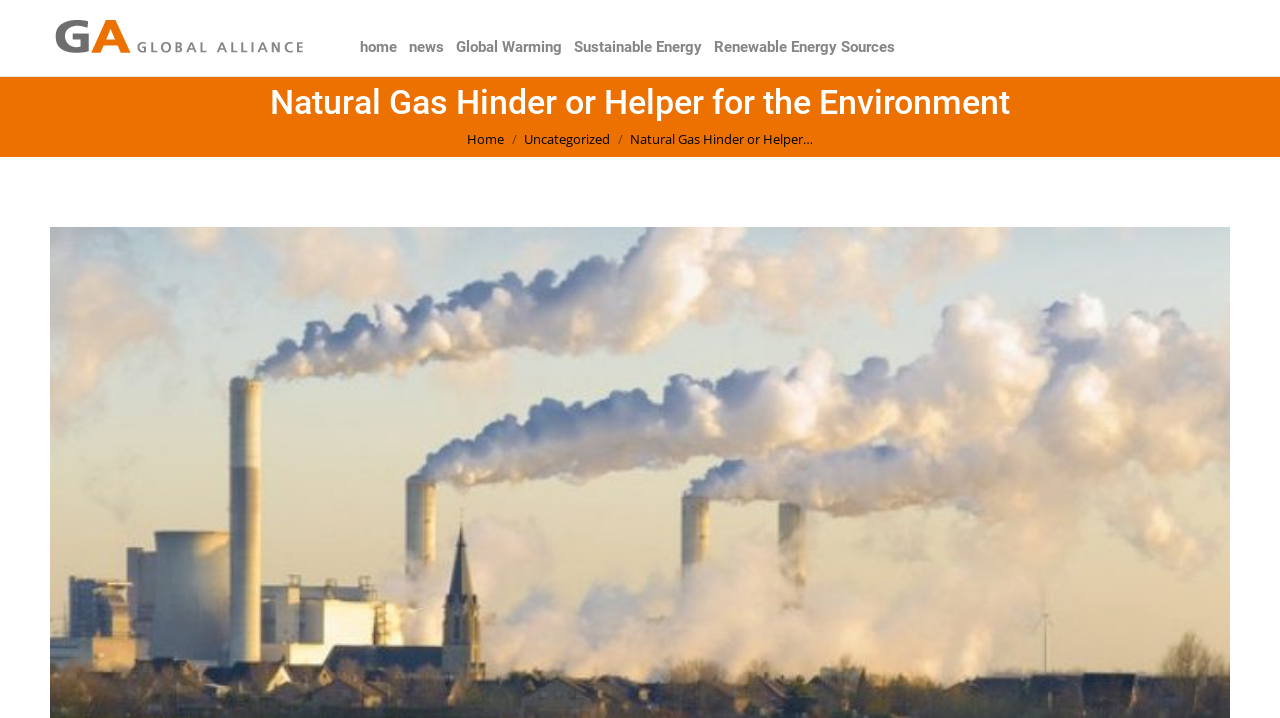Respond to the question with just a single word or phrase: 
What is the name of the organization?

The Global Alliance